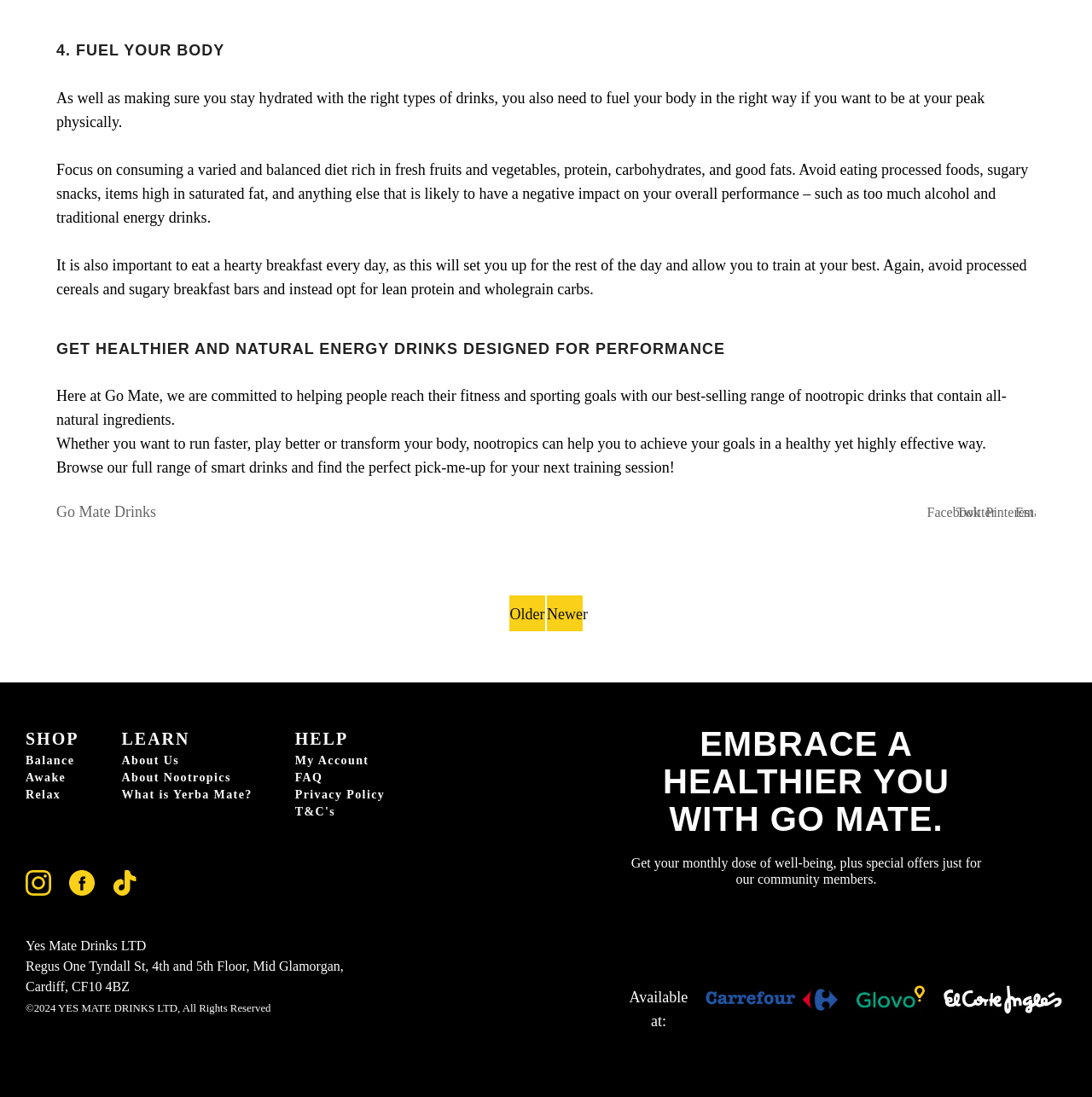Determine the bounding box coordinates for the HTML element mentioned in the following description: "FAQ". The coordinates should be a list of four floats ranging from 0 to 1, represented as [left, top, right, bottom].

[0.27, 0.701, 0.353, 0.717]